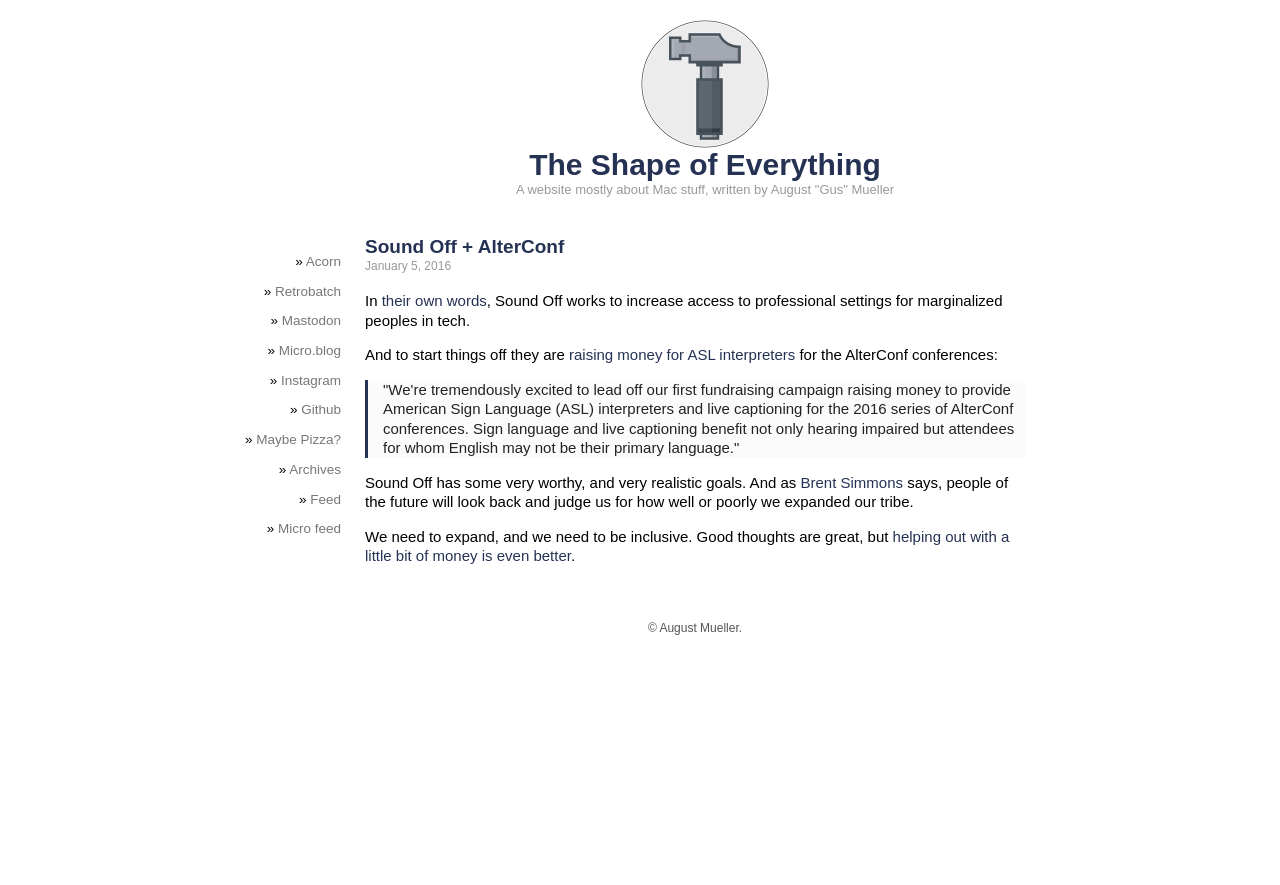Please indicate the bounding box coordinates for the clickable area to complete the following task: "Click on the Facebook link". The coordinates should be specified as four float numbers between 0 and 1, i.e., [left, top, right, bottom].

None